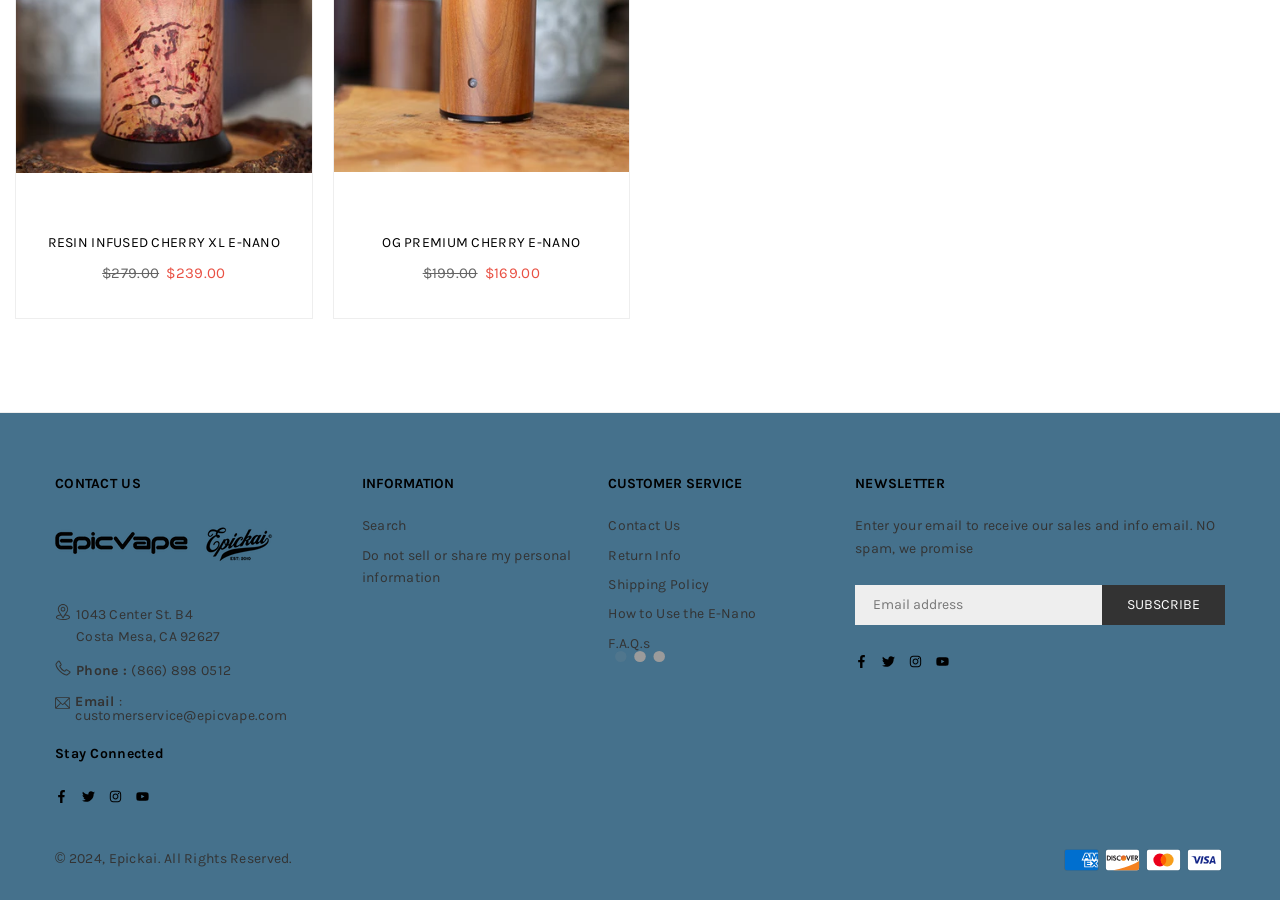Locate the bounding box coordinates of the element I should click to achieve the following instruction: "Click on 'About CTM'".

None